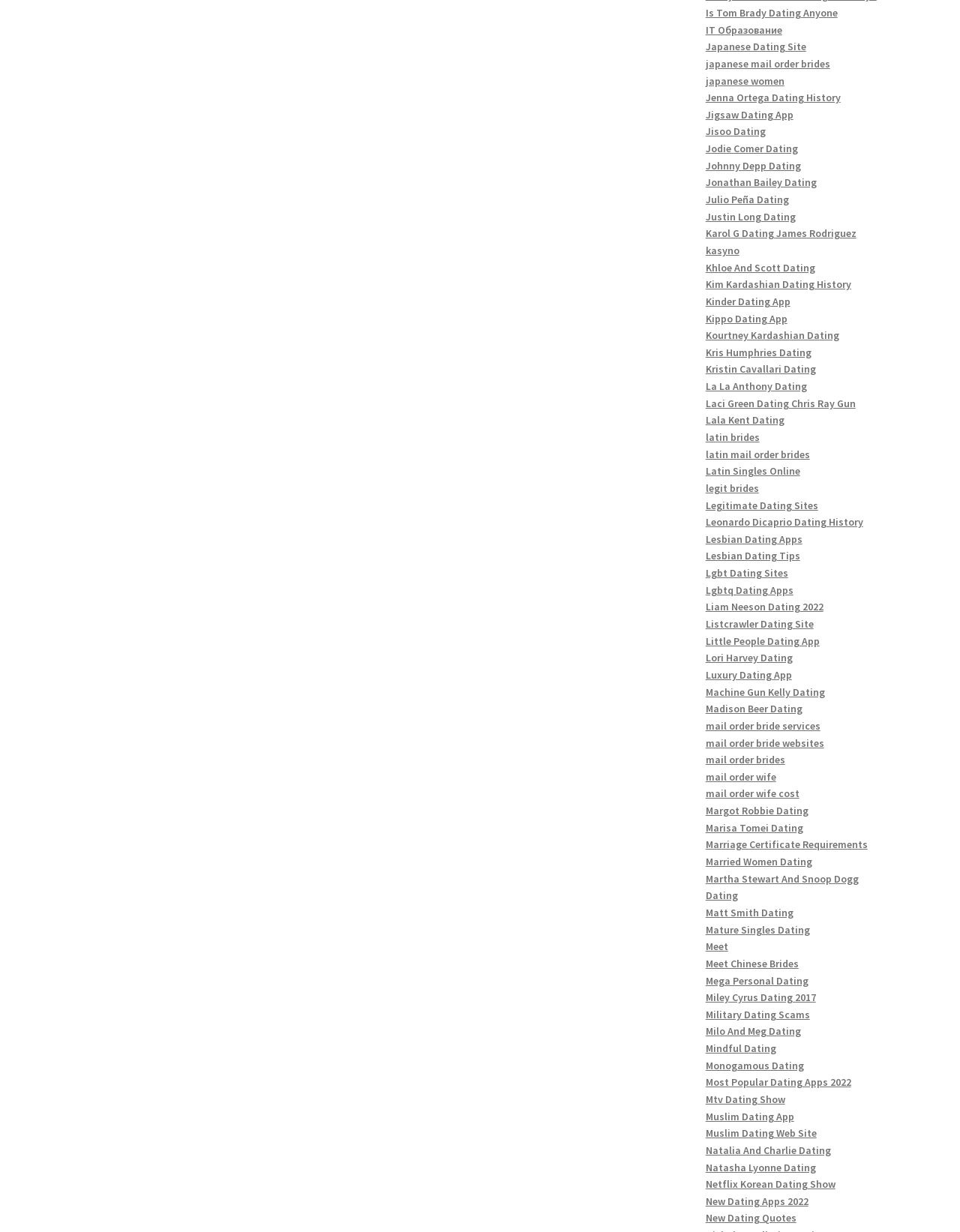Predict the bounding box coordinates of the UI element that matches this description: "latin mail order brides". The coordinates should be in the format [left, top, right, bottom] with each value between 0 and 1.

[0.735, 0.363, 0.844, 0.374]